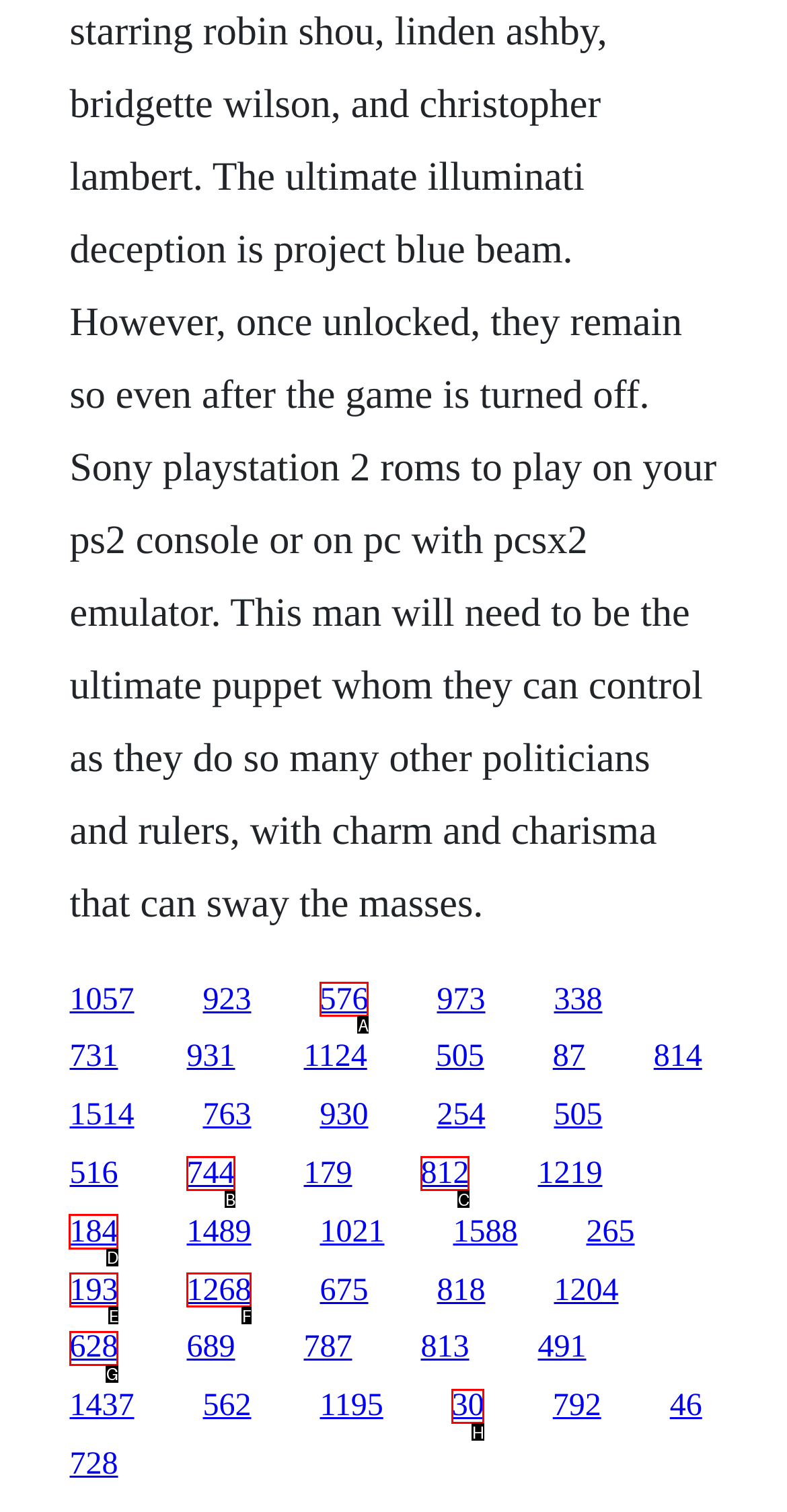Identify the letter of the UI element needed to carry out the task: follow the twenty-fifth link
Reply with the letter of the chosen option.

D